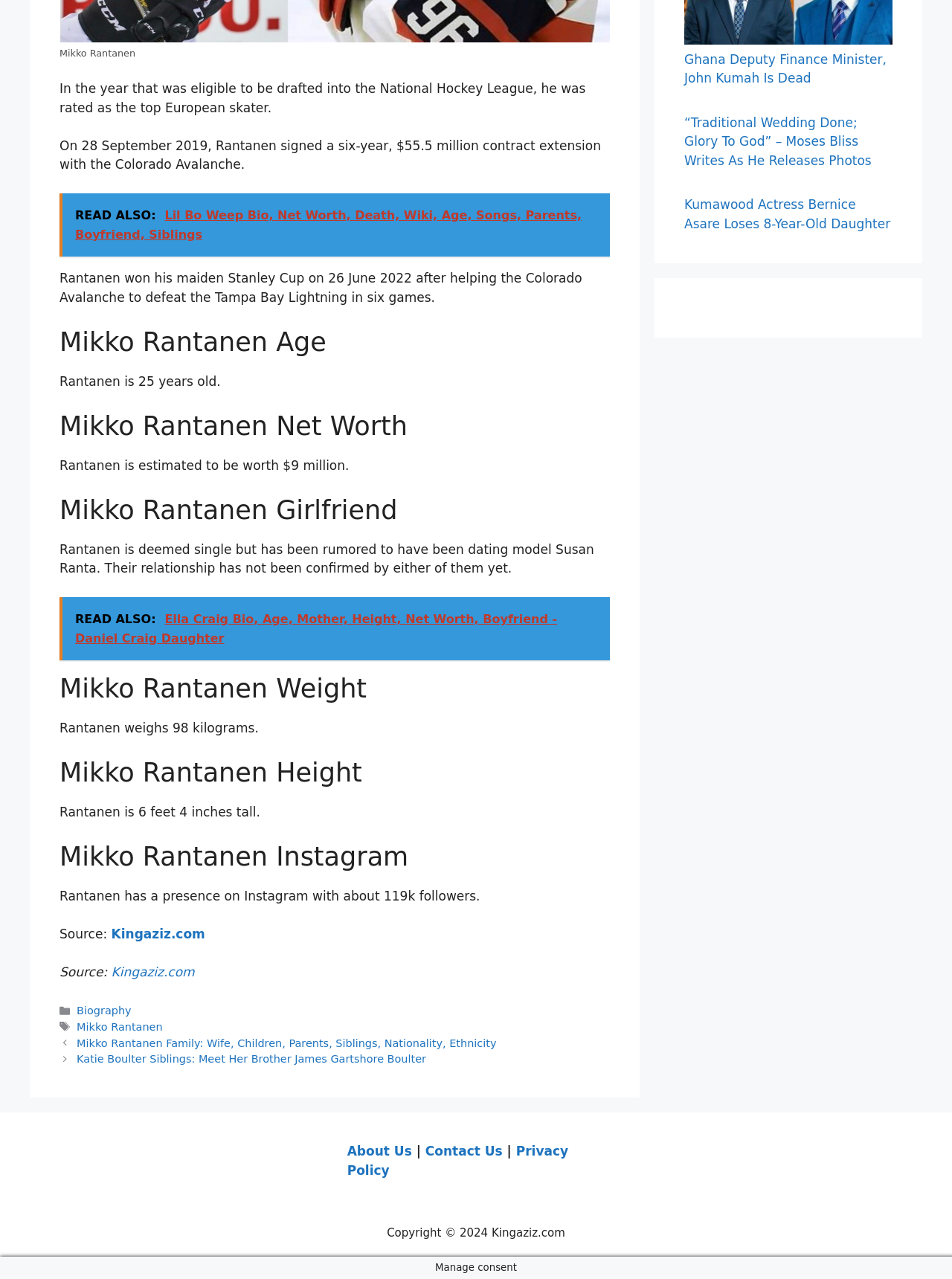Identify the bounding box coordinates of the clickable region necessary to fulfill the following instruction: "Click to read also about Lil Bo Weep". The bounding box coordinates should be four float numbers between 0 and 1, i.e., [left, top, right, bottom].

[0.062, 0.151, 0.641, 0.201]